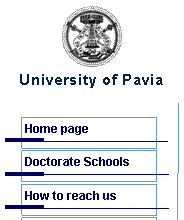Respond with a single word or phrase to the following question: What is the central illustration symbolizing?

Academic excellence